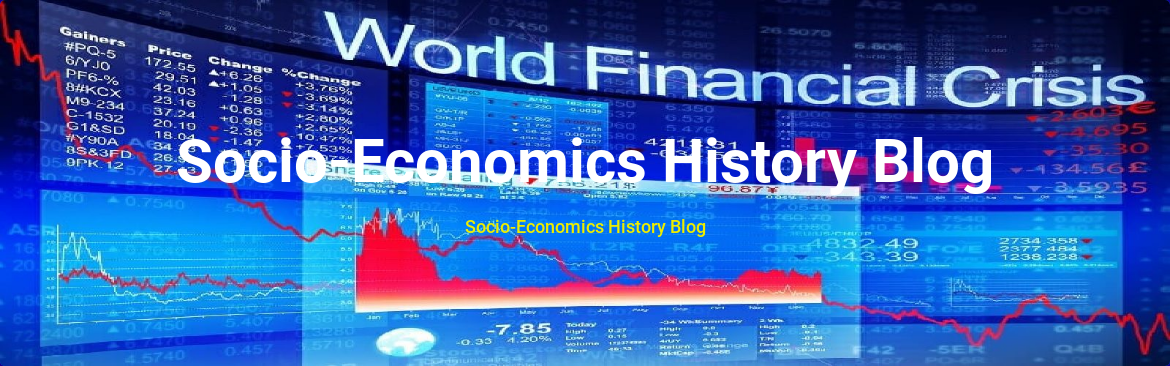Generate an in-depth description of the image.

The image showcases a visually striking graphic associated with the "Socio-Economics History Blog." Dominating the backdrop are intricate visualizations of financial data, including stock prices, gains, losses, and trends, symbolizing the complexities of the global financial landscape. Prominently featured, the large text reading "World Financial Crisis" highlights the theme, suggesting a focus on the historical aspects and implications of economic downturns. Below, the blog's name "Socio-Economics History Blog" is presented in vivid blue, emphasizing the informative nature of the content. This graphic serves to engage viewers by illustrating the intersection of economics and historical analysis, inviting them to explore the blog's insights on significant financial events.